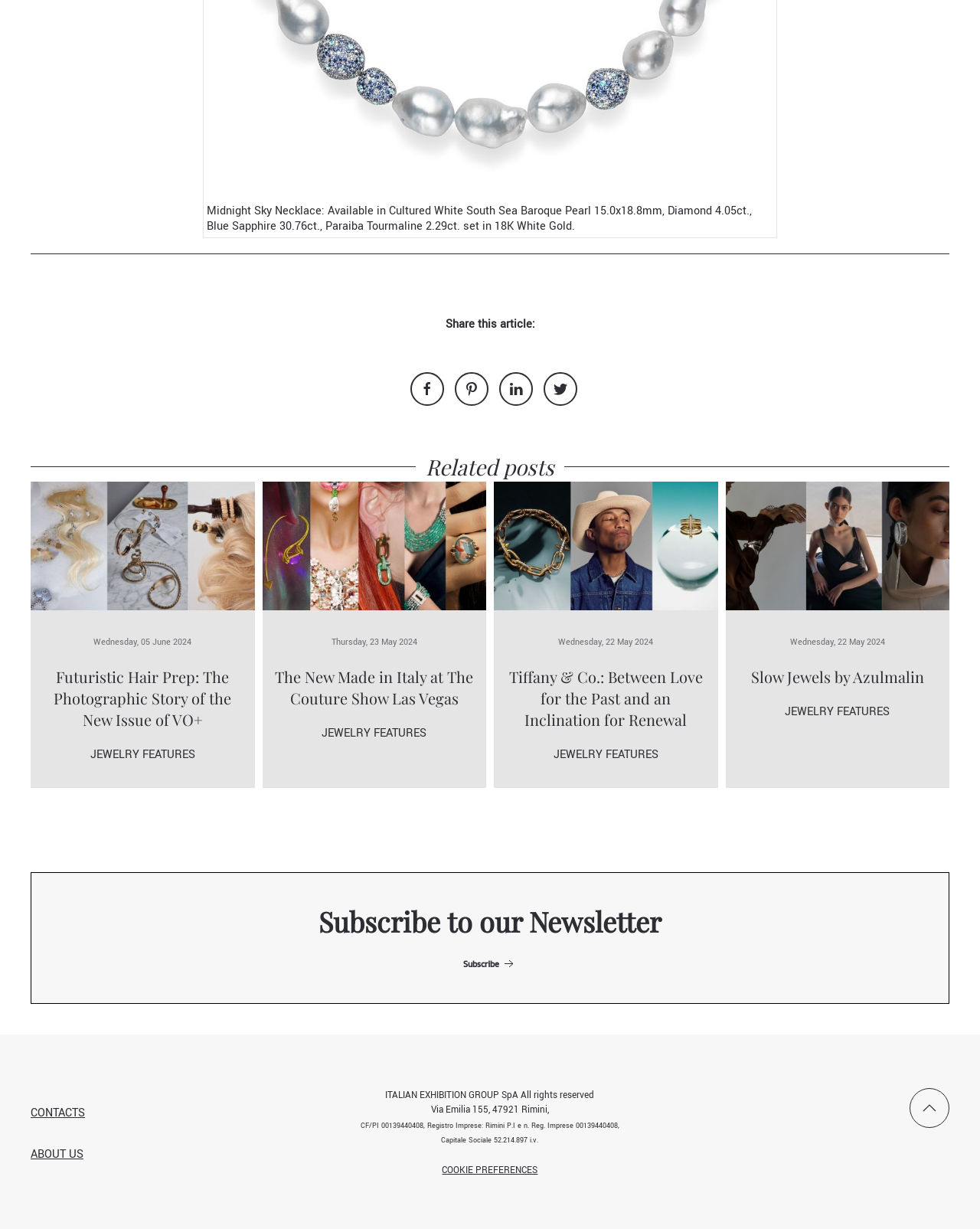Show me the bounding box coordinates of the clickable region to achieve the task as per the instruction: "Search for something using the 'Open Search Bar' link".

None